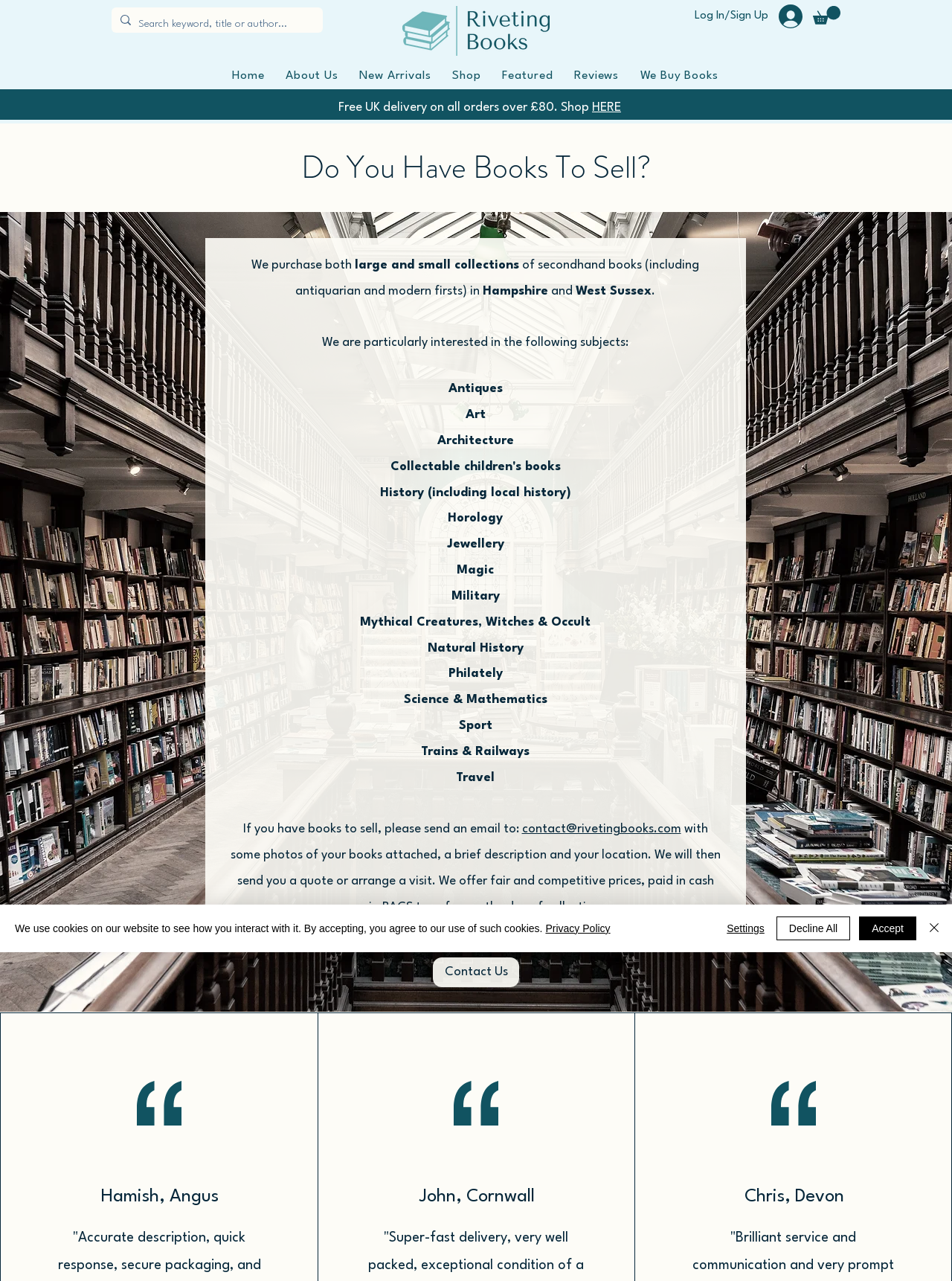Create a detailed narrative describing the layout and content of the webpage.

The webpage is for Riveting Books, an online bookshop specializing in secondhand books. At the top left, there is a search bar with a magnifying glass icon, allowing users to search for keywords, titles, or authors. Next to the search bar, there is a Riveting Books logo, which is also a link.

On the top right, there are three buttons: "Log In/Sign Up", an empty button, and another button with an image. Below these buttons, there is a navigation menu with links to "Home", "About Us", "New Arrivals", "Shop", "Featured", "Reviews", and "We Buy Books".

The main content of the page is divided into two sections. The top section has a heading that promotes free UK delivery on all orders over £80, with a link to shop. Below this, there is a heading that asks if the user has books to sell, accompanied by an image of the interior of a book store.

The bottom section has several paragraphs of text describing the types of books Riveting Books is interested in purchasing, including antiques, art, architecture, and more. There is also a section with customer testimonials from Hamish, Angus, John, Cornwall, and Chris, Devon.

At the bottom of the page, there is a cookie policy alert with links to the privacy policy and buttons to accept, decline, or adjust settings.